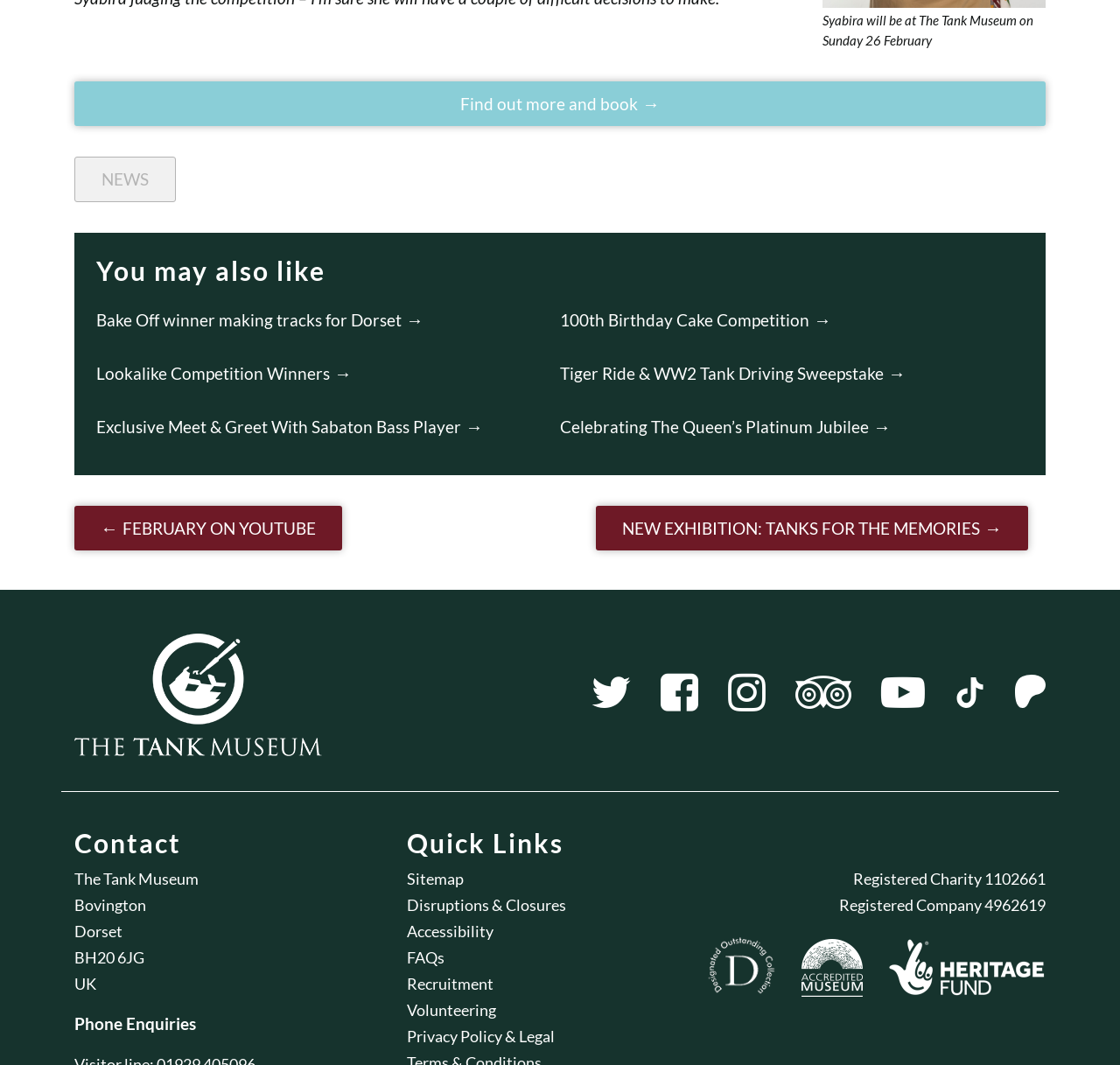Use a single word or phrase to respond to the question:
What type of icons are used in the social media links?

Font Awesome icons